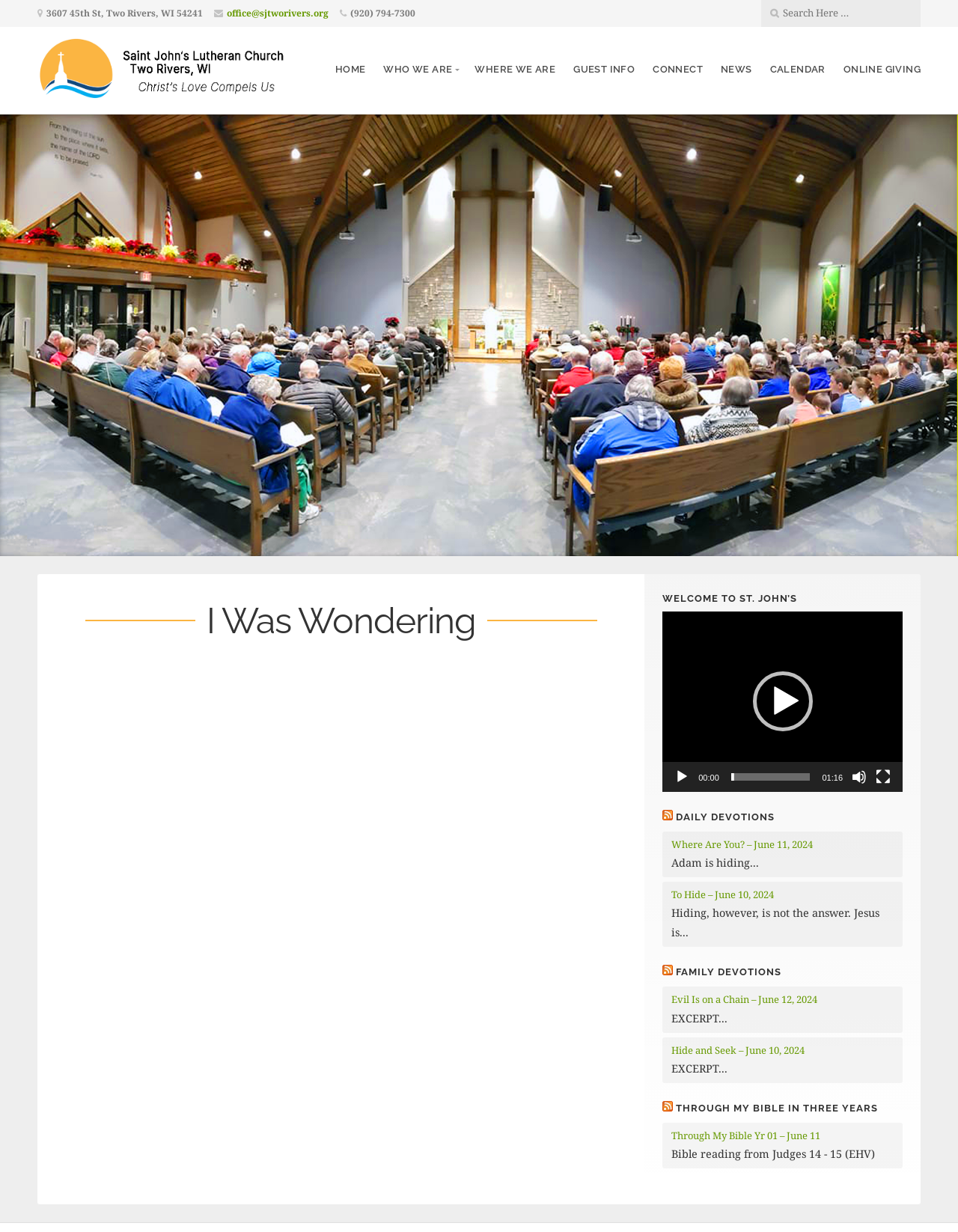What is the address of St. John's Lutheran Church?
Observe the image and answer the question with a one-word or short phrase response.

3607 45th St, Two Rivers, WI 54241